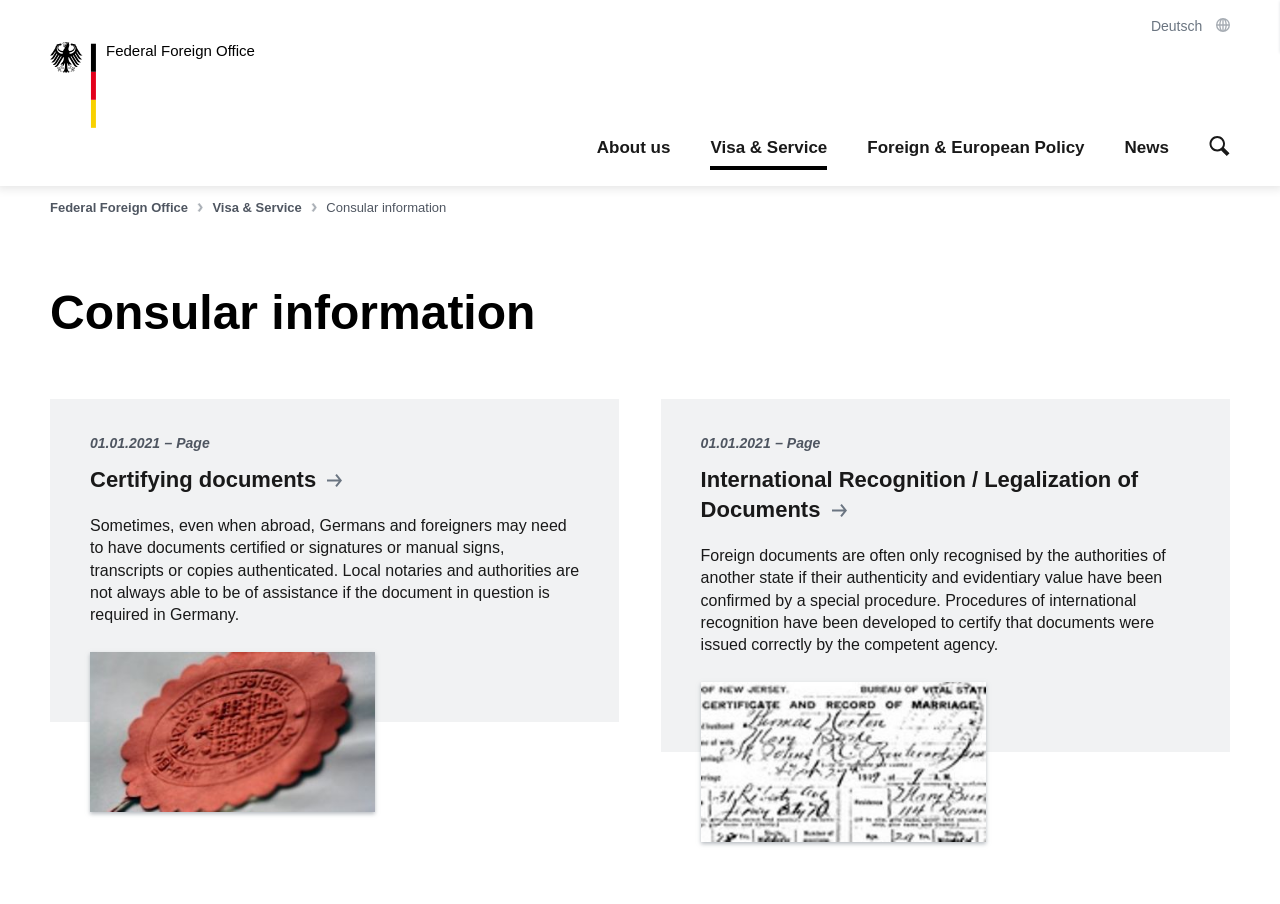Given the description "Federal Foreign Office", provide the bounding box coordinates of the corresponding UI element.

[0.039, 0.046, 0.223, 0.142]